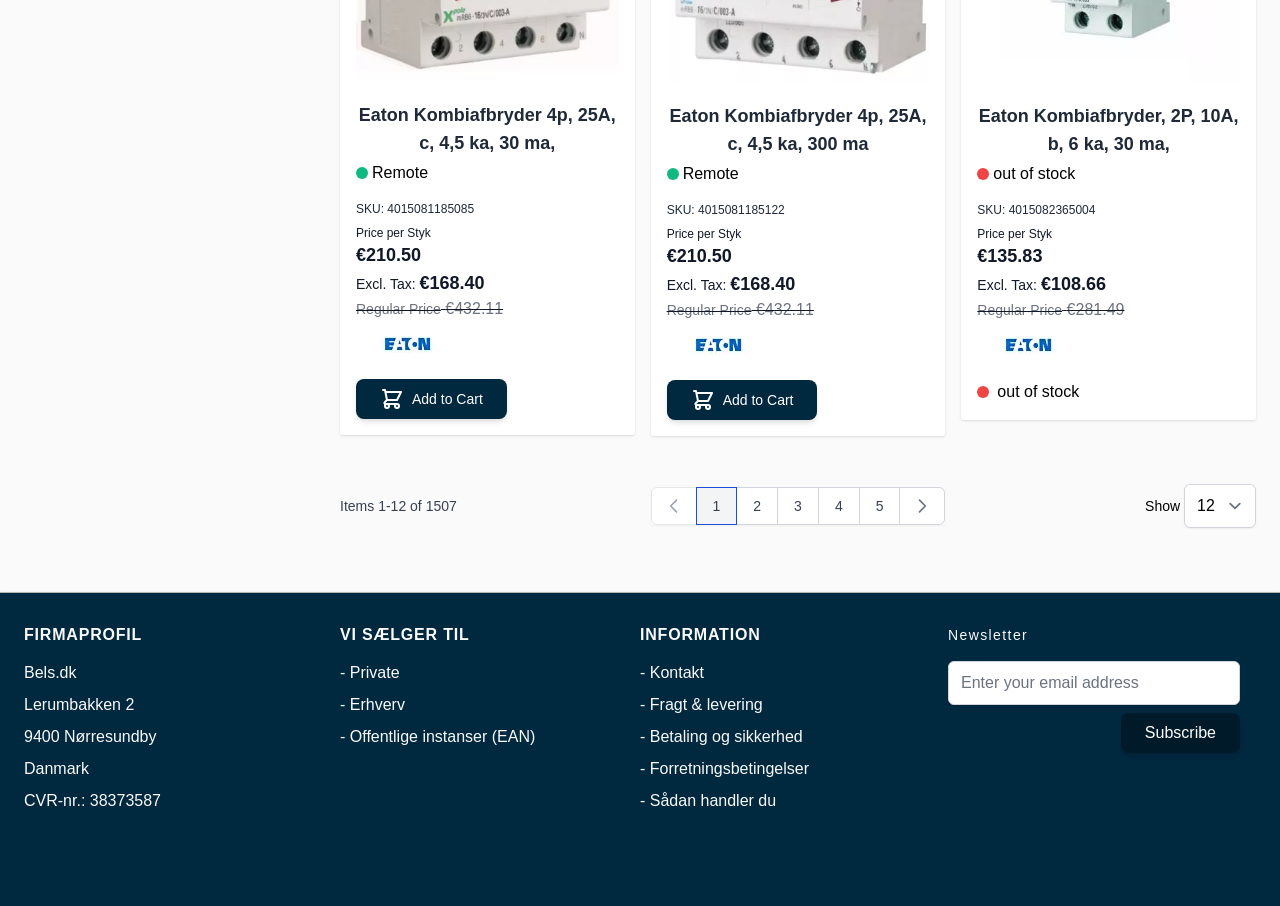Please indicate the bounding box coordinates of the element's region to be clicked to achieve the instruction: "Select the number of items per page". Provide the coordinates as four float numbers between 0 and 1, i.e., [left, top, right, bottom].

[0.925, 0.534, 0.981, 0.582]